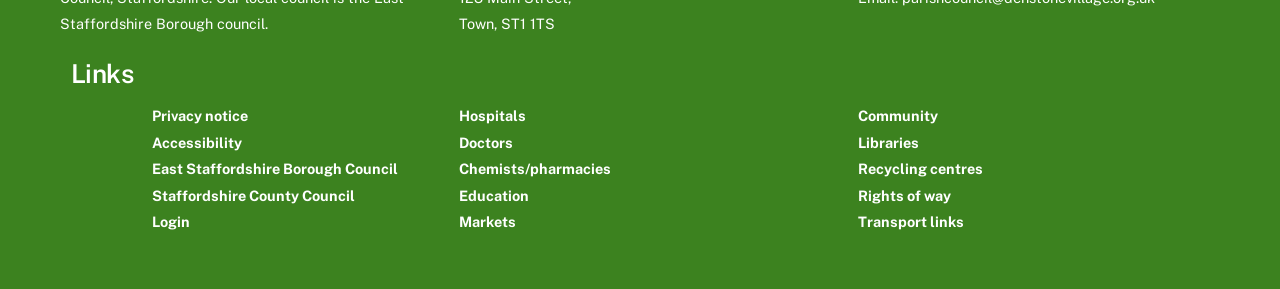Provide the bounding box coordinates of the HTML element this sentence describes: "Chemists/pharmacies". The bounding box coordinates consist of four float numbers between 0 and 1, i.e., [left, top, right, bottom].

[0.359, 0.554, 0.477, 0.613]